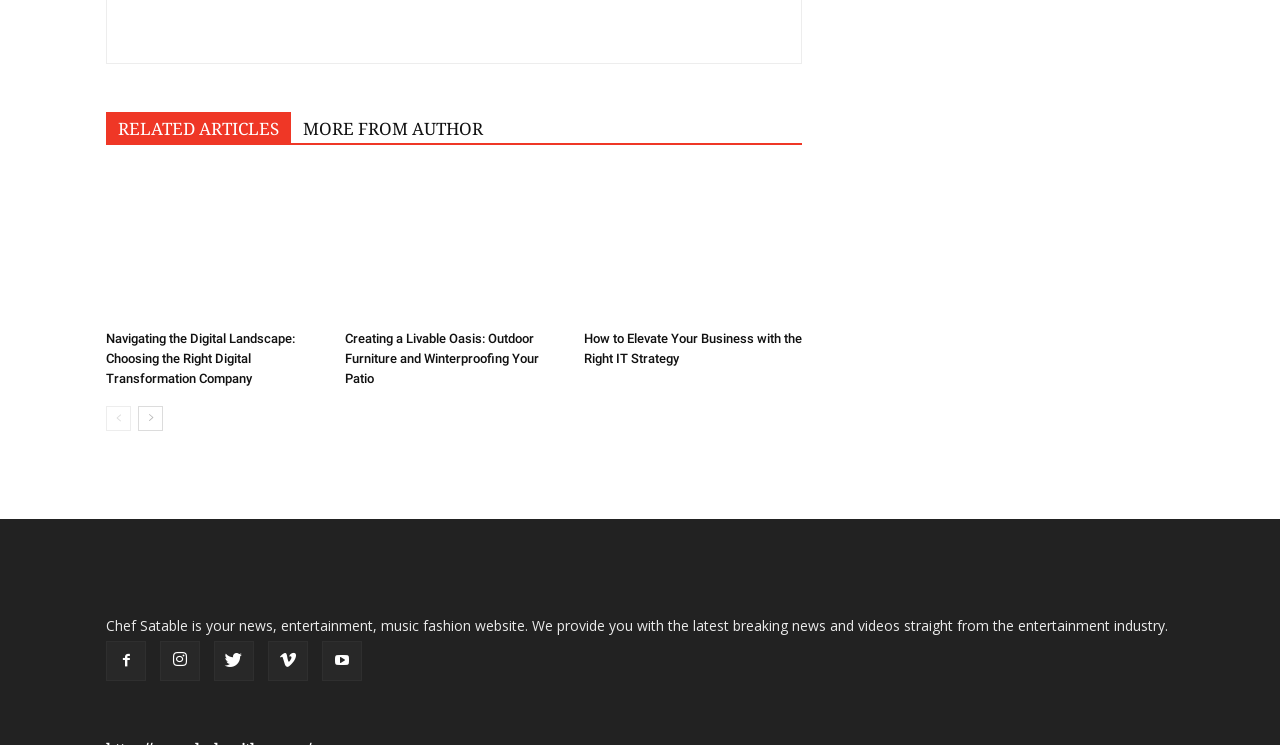Please answer the following query using a single word or phrase: 
How many social media links are present?

5